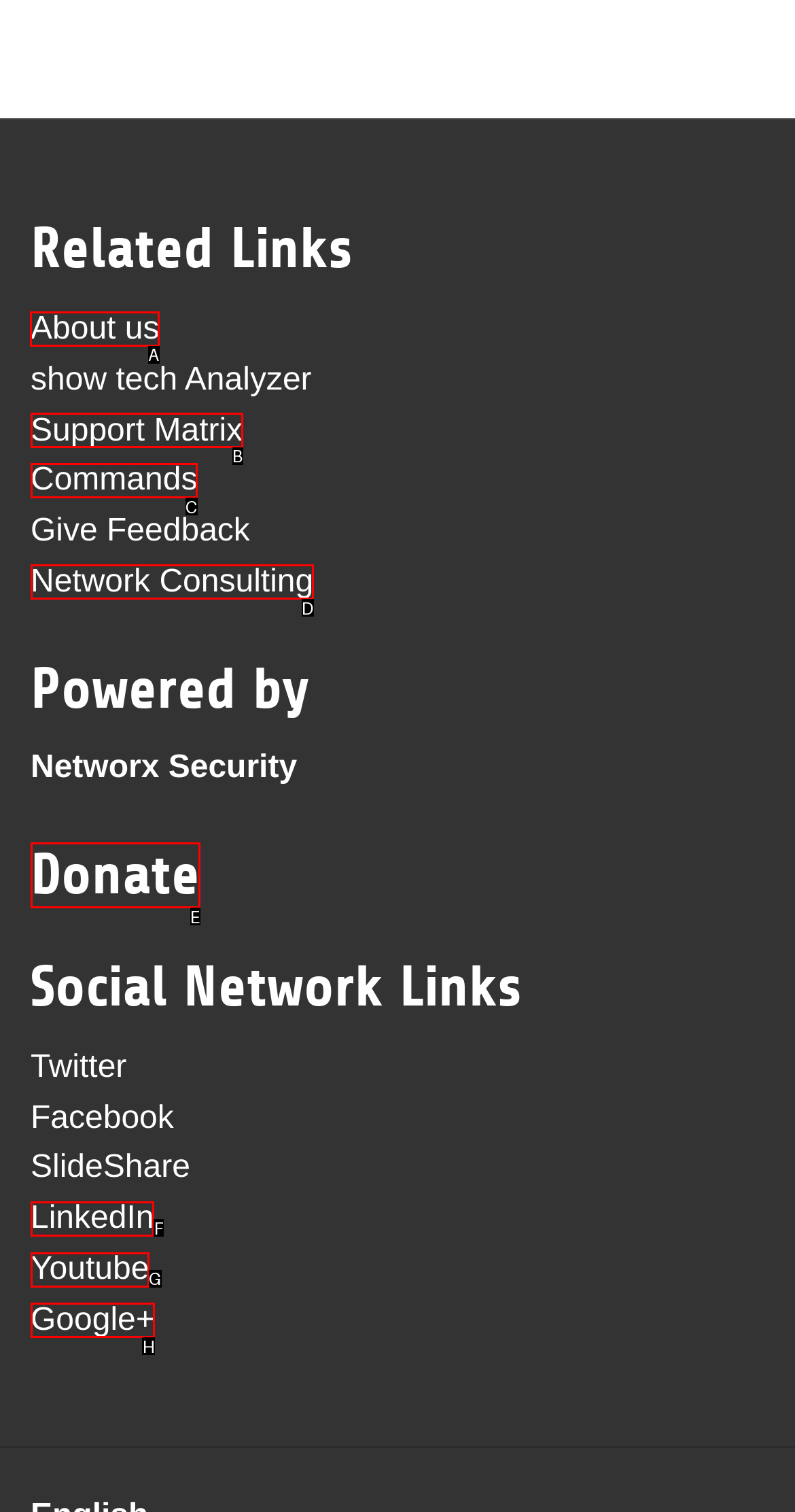Which lettered option should be clicked to perform the following task: Click on About us
Respond with the letter of the appropriate option.

A